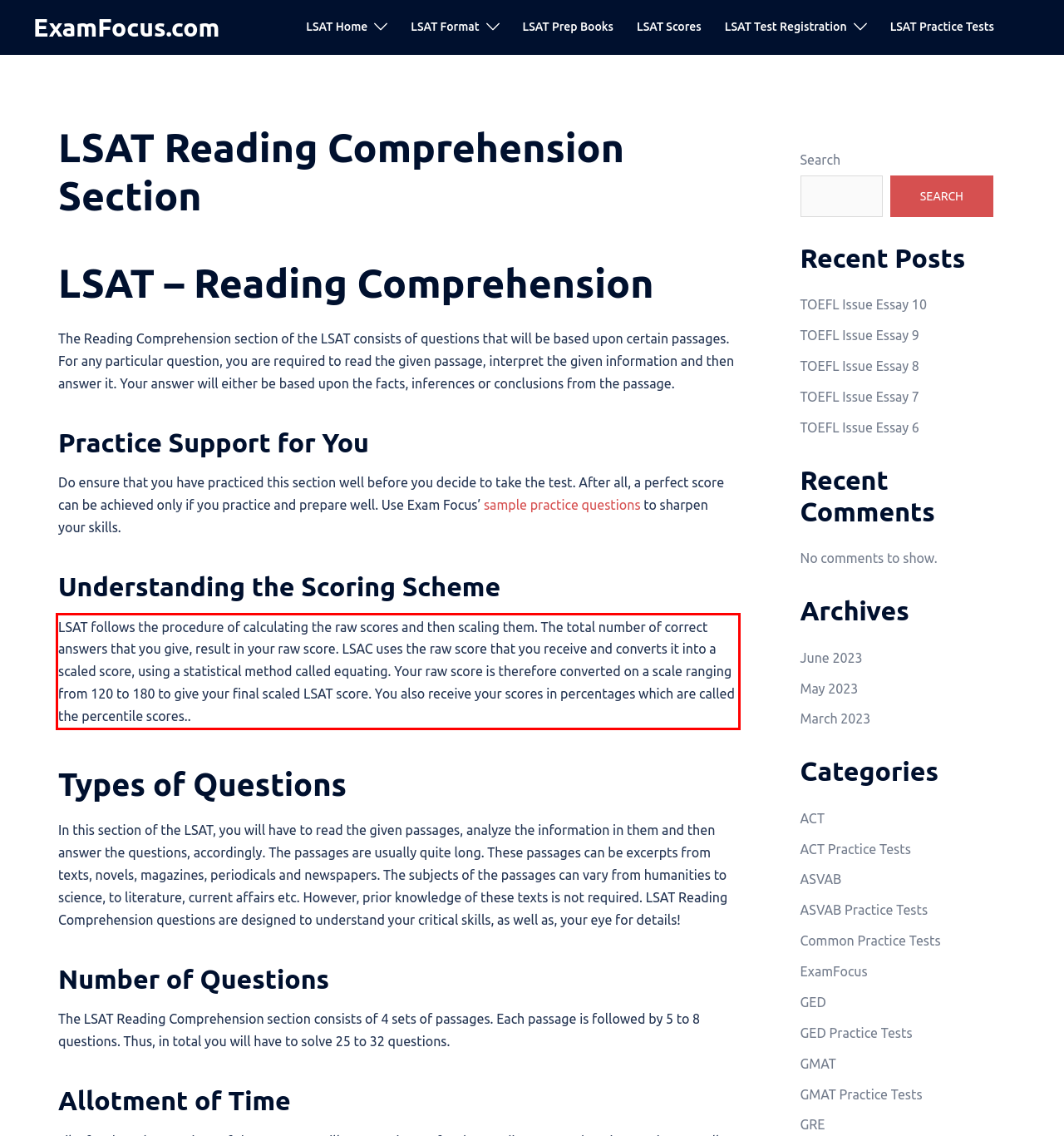Examine the webpage screenshot and use OCR to obtain the text inside the red bounding box.

LSAT follows the procedure of calculating the raw scores and then scaling them. The total number of correct answers that you give, result in your raw score. LSAC uses the raw score that you receive and converts it into a scaled score, using a statistical method called equating. Your raw score is therefore converted on a scale ranging from 120 to 180 to give your final scaled LSAT score. You also receive your scores in percentages which are called the percentile scores..